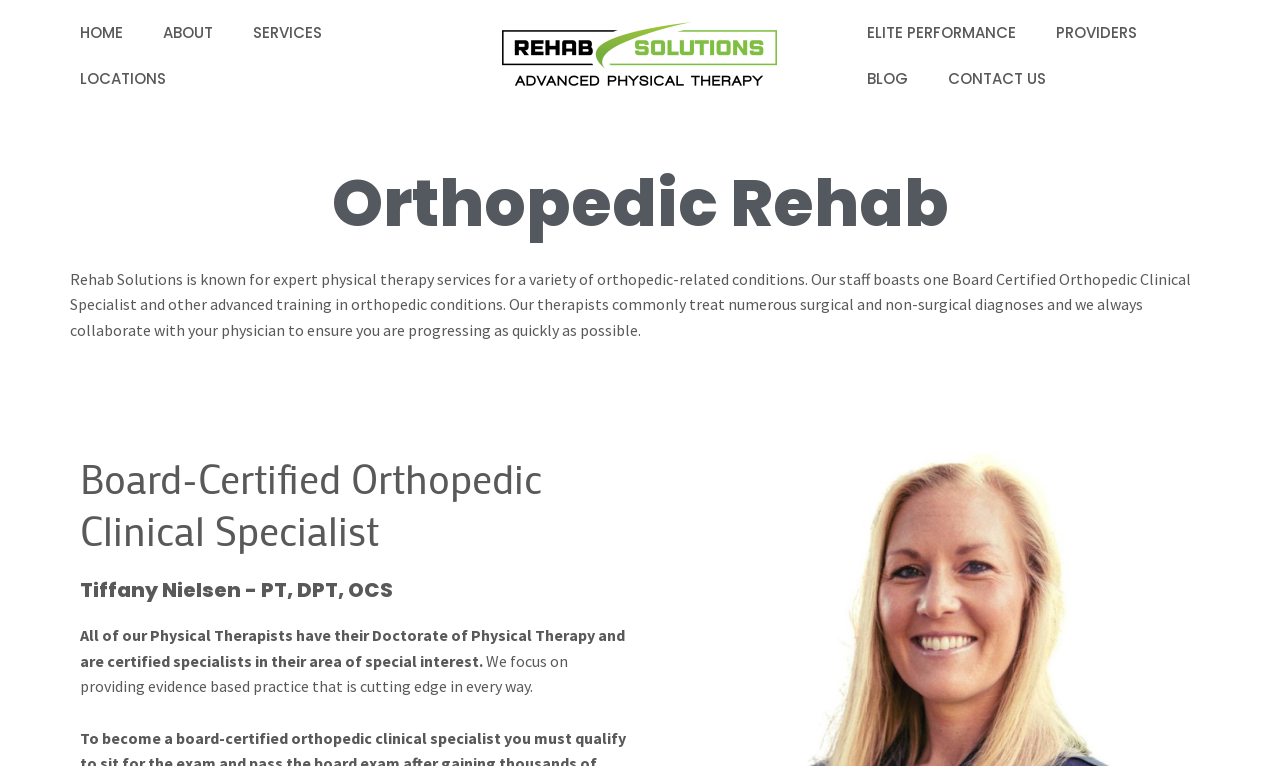Please find the bounding box for the following UI element description. Provide the coordinates in (top-left x, top-left y, bottom-right x, bottom-right y) format, with values between 0 and 1: value="Continue"

None